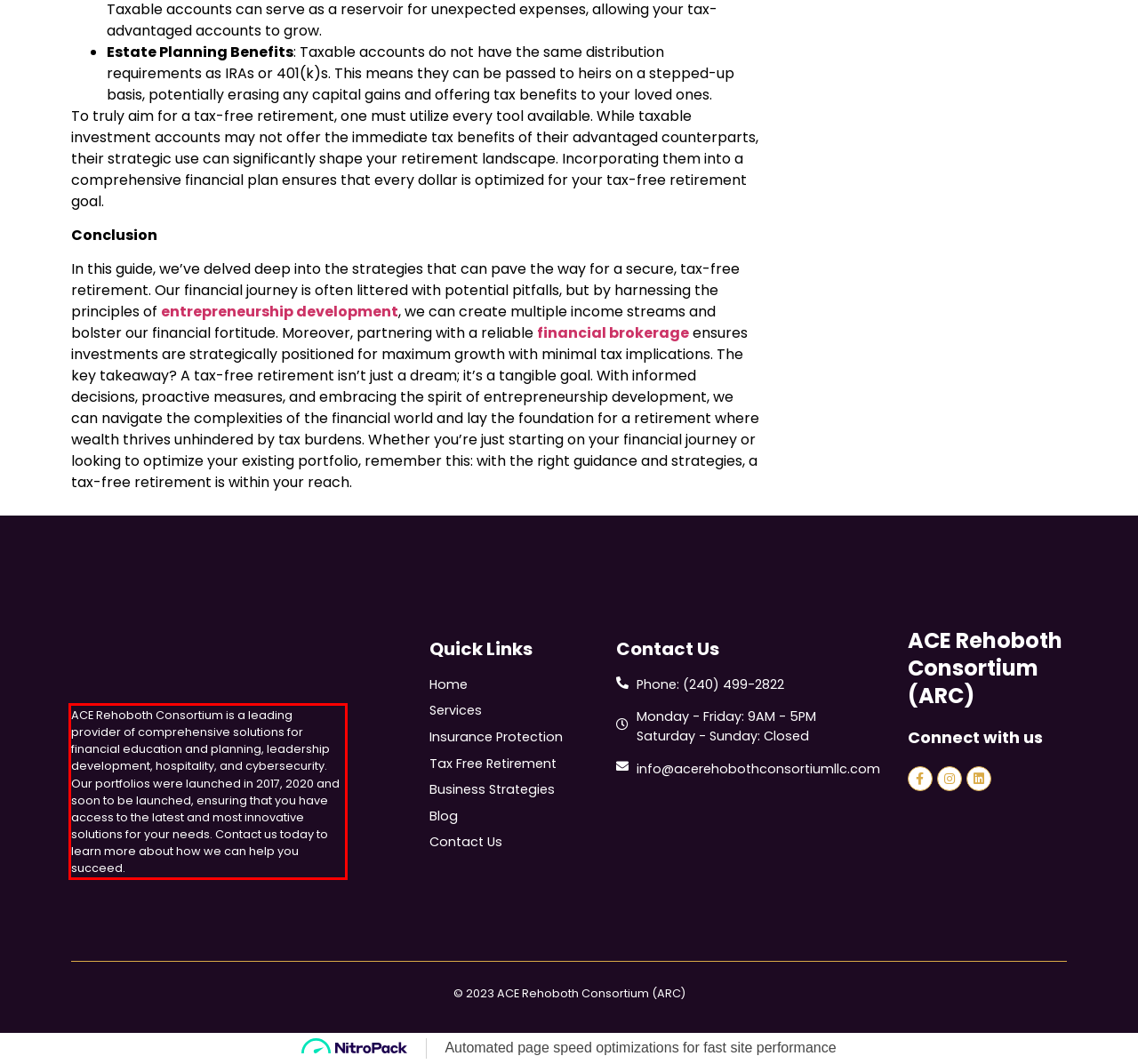Using the provided webpage screenshot, identify and read the text within the red rectangle bounding box.

ACE Rehoboth Consortium is a leading provider of comprehensive solutions for financial education and planning, leadership development, hospitality, and cybersecurity. Our portfolios were launched in 2017, 2020 and soon to be launched, ensuring that you have access to the latest and most innovative solutions for your needs. Contact us today to learn more about how we can help you succeed.